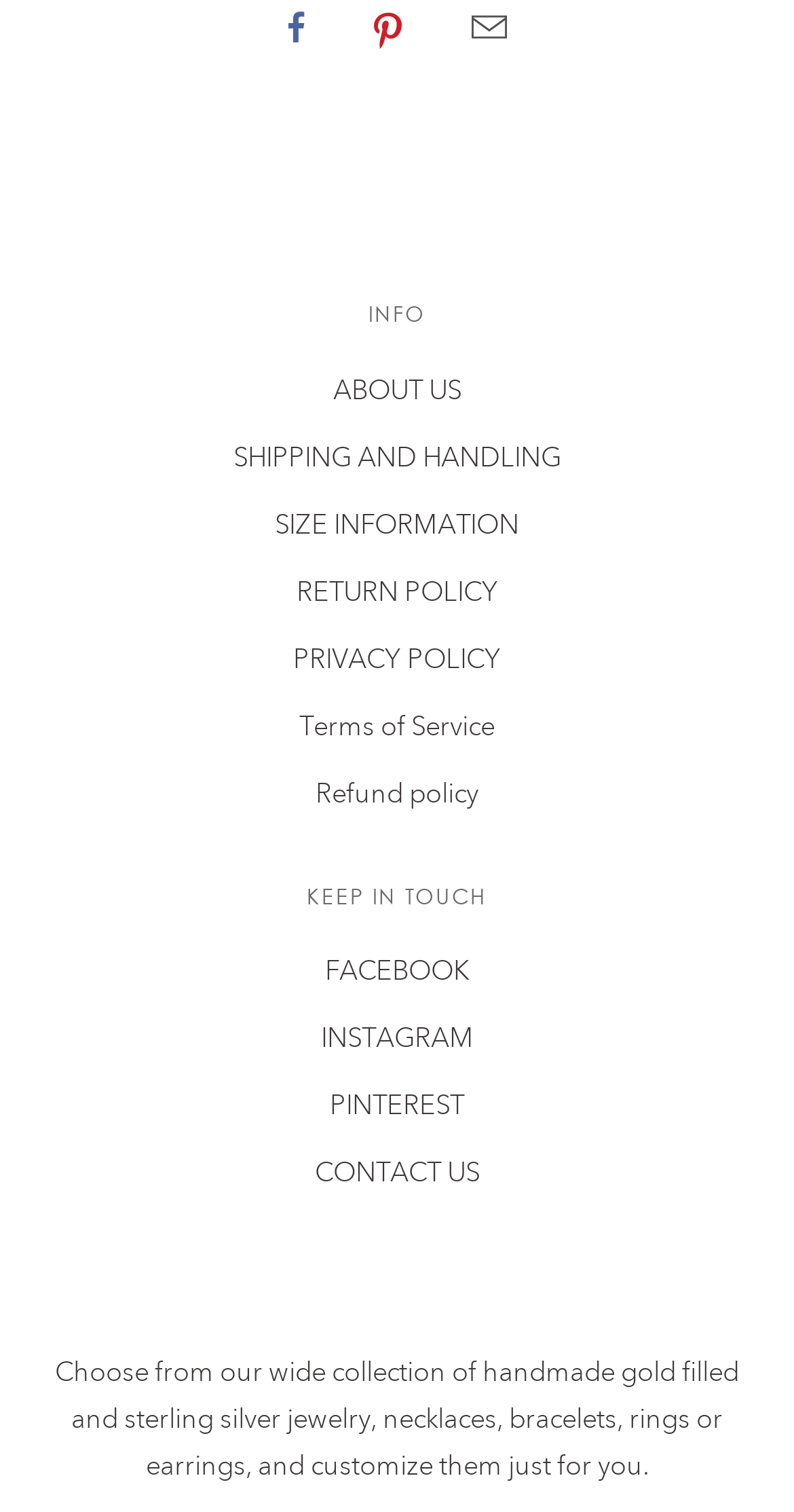Find the bounding box coordinates of the area to click in order to follow the instruction: "Visit Facebook page".

[0.409, 0.632, 0.591, 0.654]